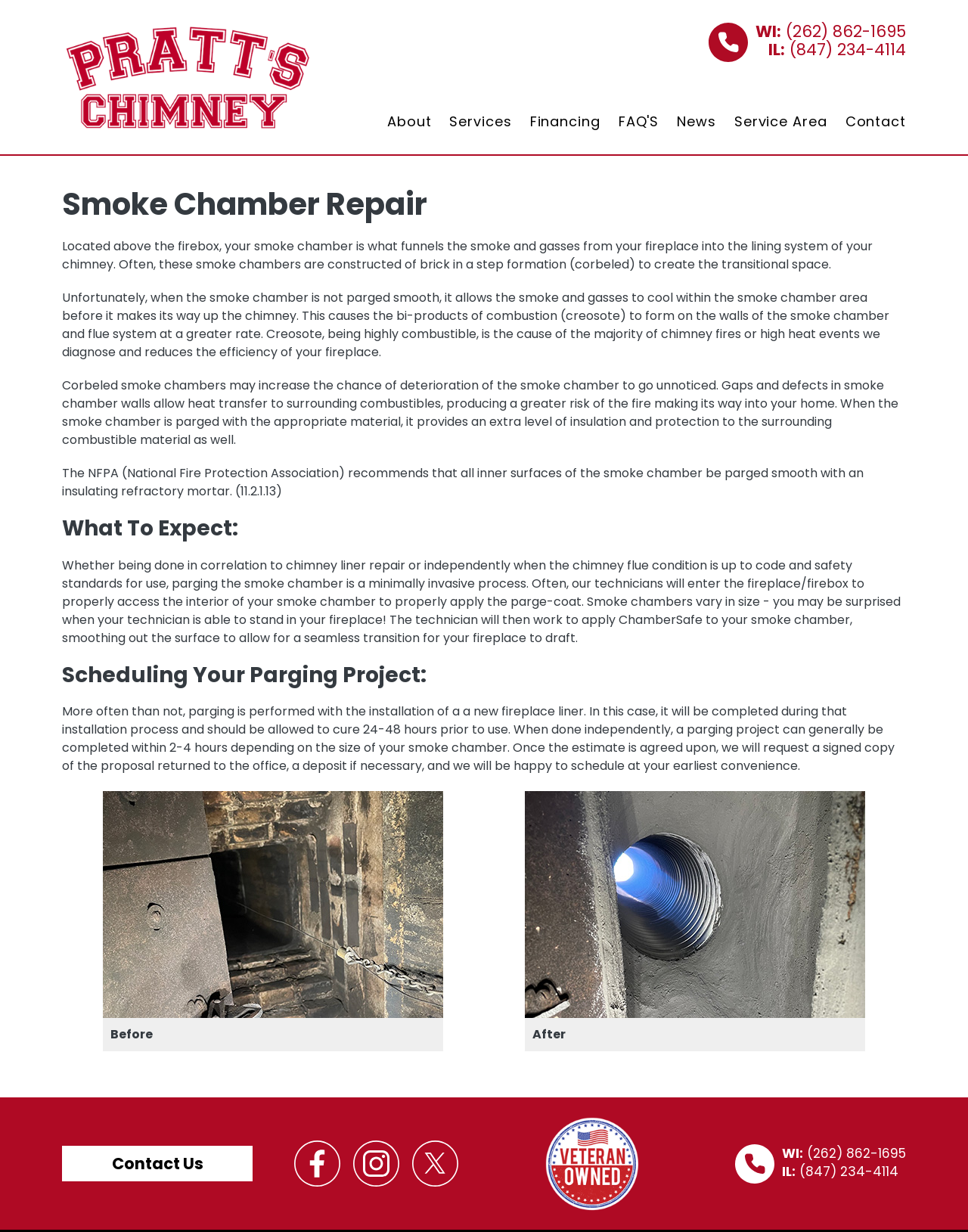Produce a meticulous description of the webpage.

This webpage is about Pratt's Chimney, a company that provides chimney repair services, specifically focusing on smoke chamber repair. At the top of the page, there is a logo and a navigation menu with links to different sections of the website, including "About", "Financing", "FAQ'S", "News", "Service Area", and "Contact".

Below the navigation menu, there is a main content area that contains an article about smoke chamber repair. The article is divided into sections, starting with an introduction that explains the importance of smoke chamber repair and the risks of not doing so. The text is accompanied by images, including a before-and-after comparison of a smoke chamber repair.

The article continues with a section titled "What To Expect:", which describes the process of parging the smoke chamber and what to expect during the repair process. This section is followed by another titled "Scheduling Your Parging Project:", which provides information on how to schedule a repair and what to expect during the process.

At the bottom of the page, there is a footer section that contains links to the company's social media pages, including Facebook, Instagram, and X. There is also an image indicating that the company is veteran-owned, as well as contact information, including phone numbers for Wisconsin and Illinois.

Throughout the page, there are several images, including a logo, a call-to-action image, and before-and-after comparison images of a smoke chamber repair. The text is well-organized and easy to read, with clear headings and concise paragraphs.